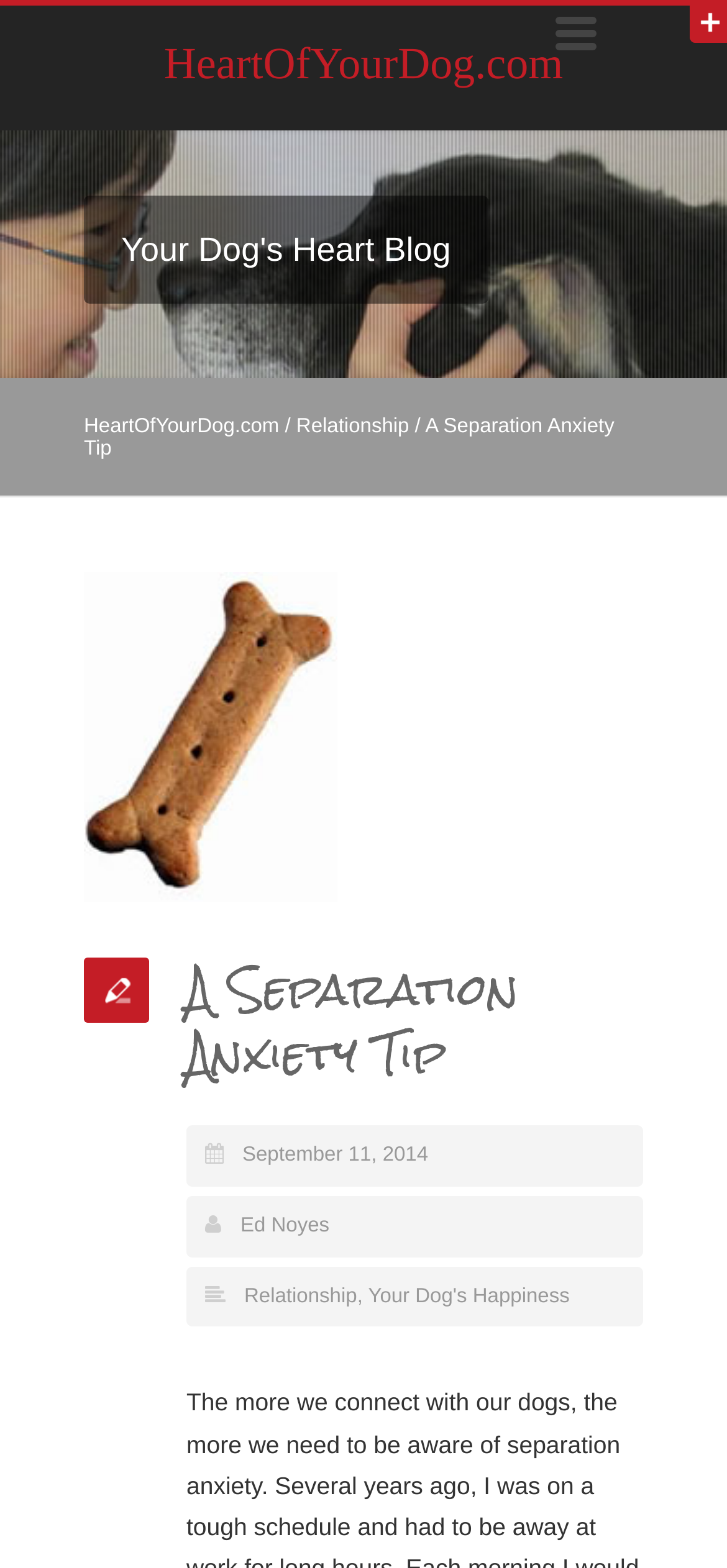Answer the question below using just one word or a short phrase: 
How many links are there in the top navigation bar?

3